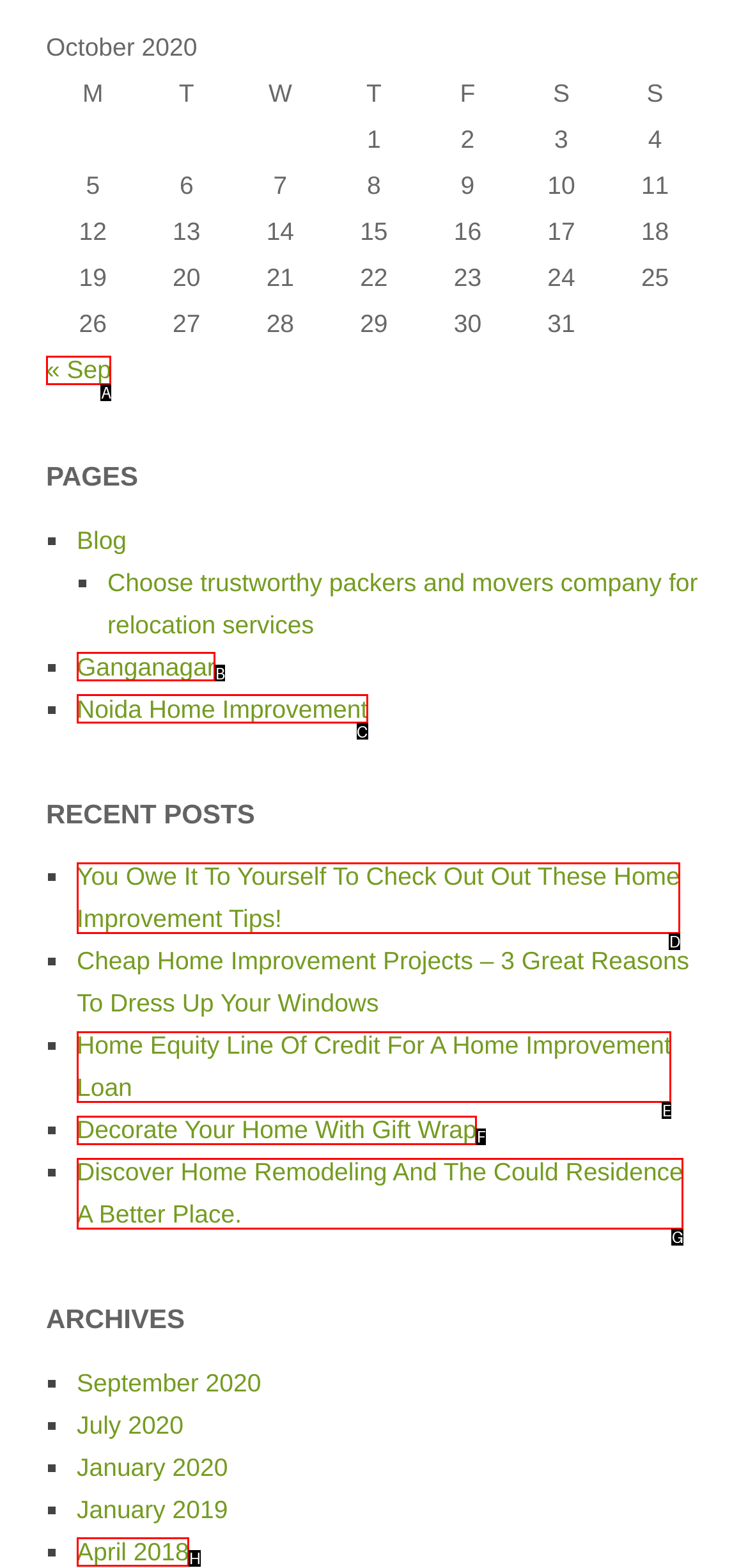From the given options, find the HTML element that fits the description: Ganganagar. Reply with the letter of the chosen element.

B